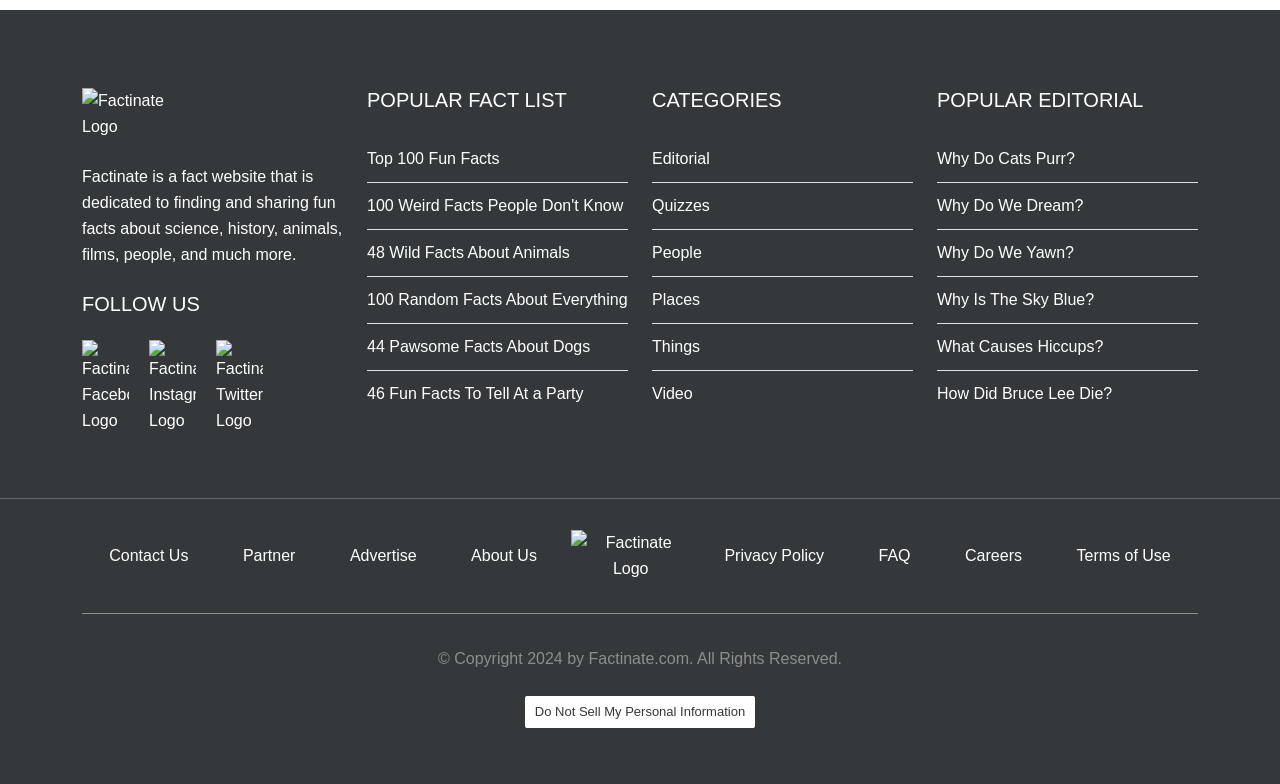Could you determine the bounding box coordinates of the clickable element to complete the instruction: "View Top 100 Fun Facts"? Provide the coordinates as four float numbers between 0 and 1, i.e., [left, top, right, bottom].

[0.287, 0.191, 0.39, 0.212]